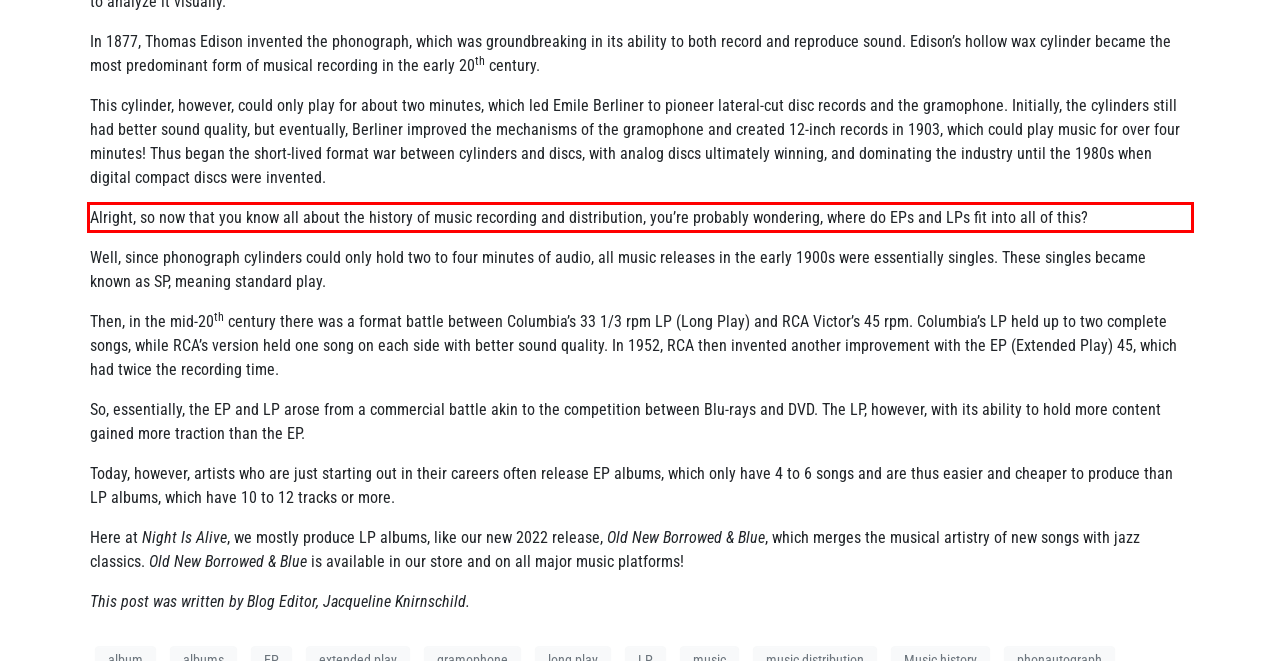Given a screenshot of a webpage containing a red bounding box, perform OCR on the text within this red bounding box and provide the text content.

Alright, so now that you know all about the history of music recording and distribution, you’re probably wondering, where do EPs and LPs fit into all of this?